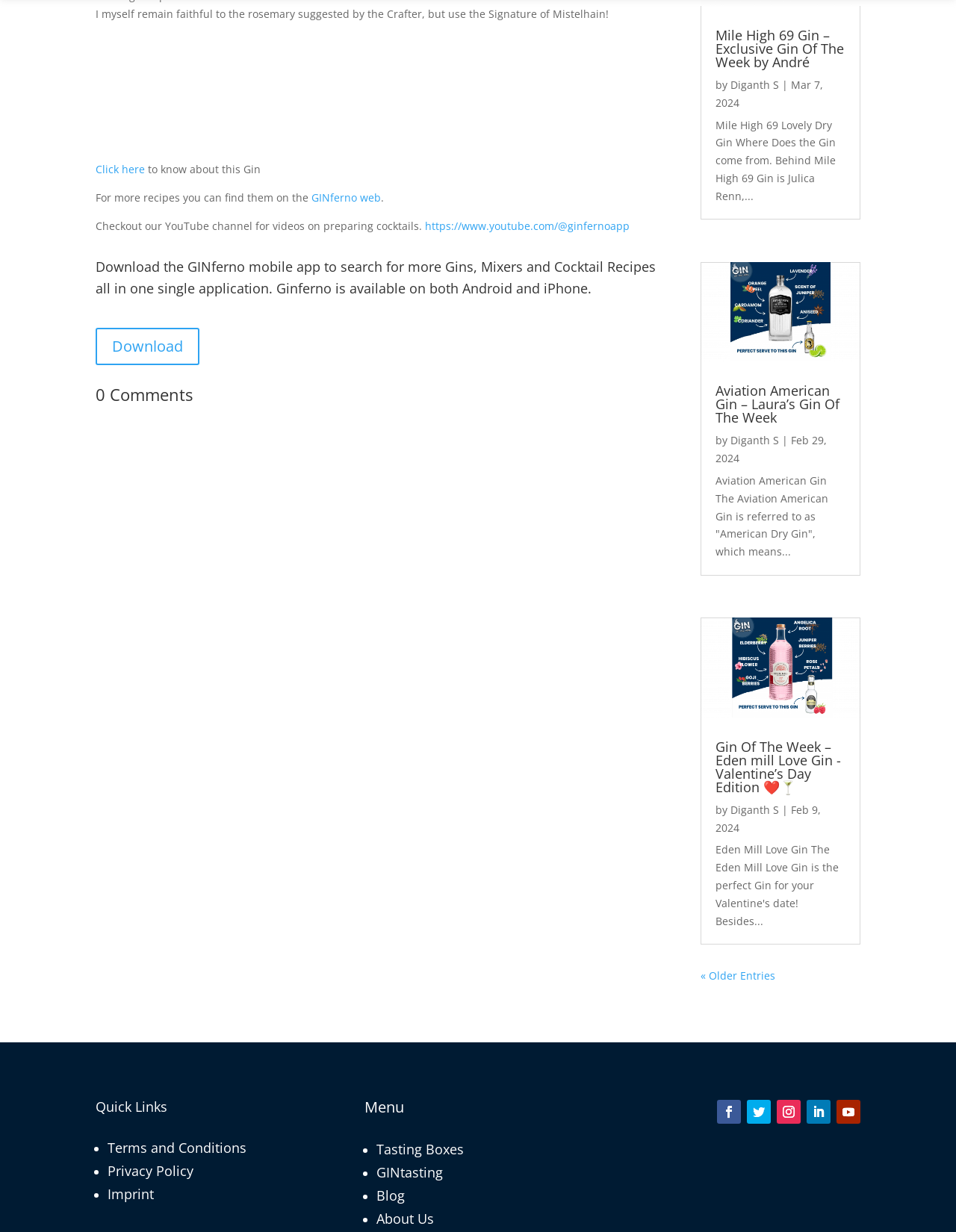Calculate the bounding box coordinates for the UI element based on the following description: "GINferno web". Ensure the coordinates are four float numbers between 0 and 1, i.e., [left, top, right, bottom].

[0.326, 0.155, 0.398, 0.166]